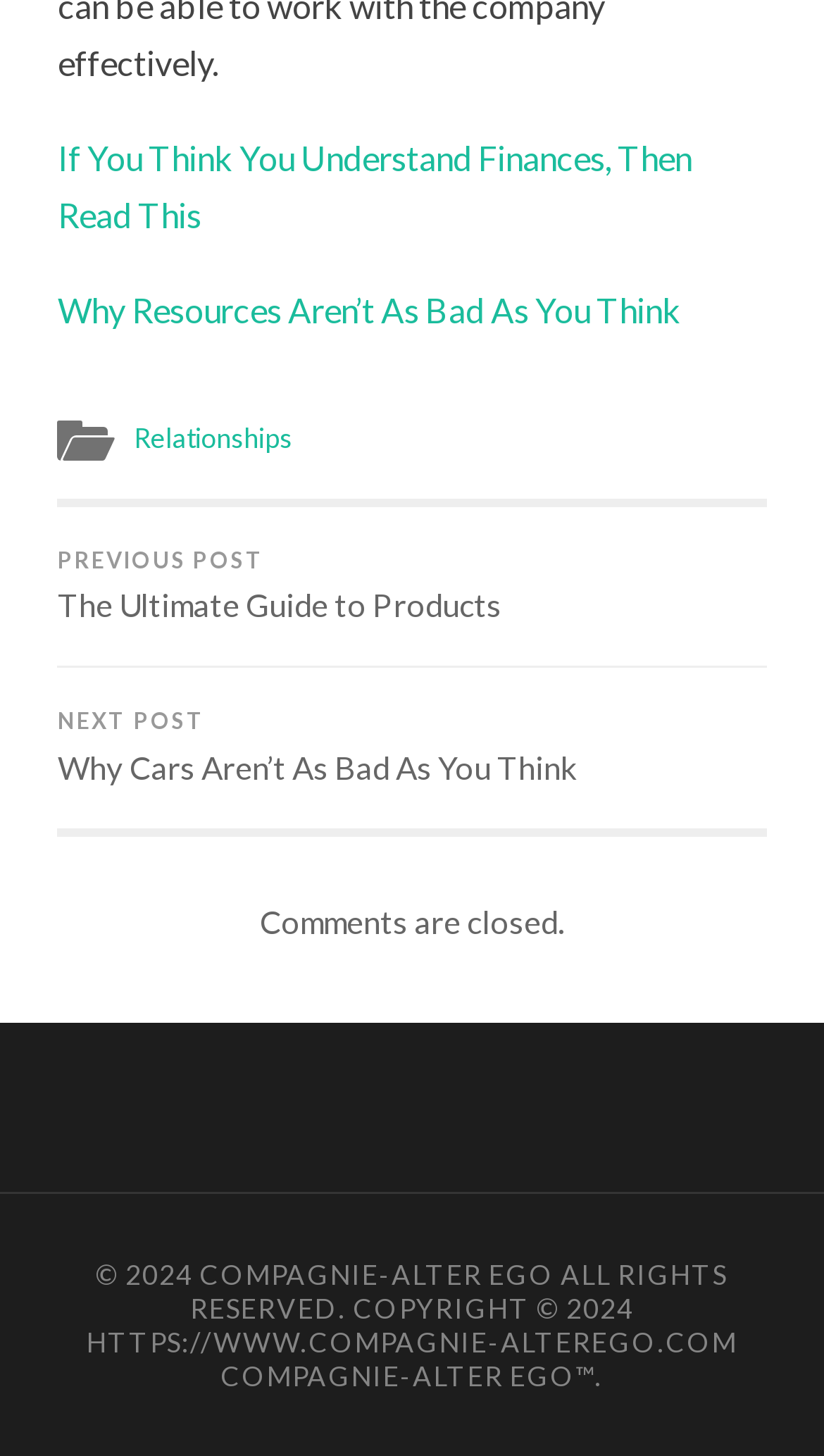With reference to the screenshot, provide a detailed response to the question below:
How many links are above the 'Comments are closed.' text?

I counted the links above the 'Comments are closed.' text, which has a bounding box coordinate of [0.315, 0.62, 0.685, 0.646]. There are five links above it, namely 'If You Think You Understand Finances, Then Read This', 'Why Resources Aren’t As Bad As You Think', 'Relationships', 'PREVIOUS POST The Ultimate Guide to Products', and 'NEXT POST Why Cars Aren’t As Bad As You Think'.